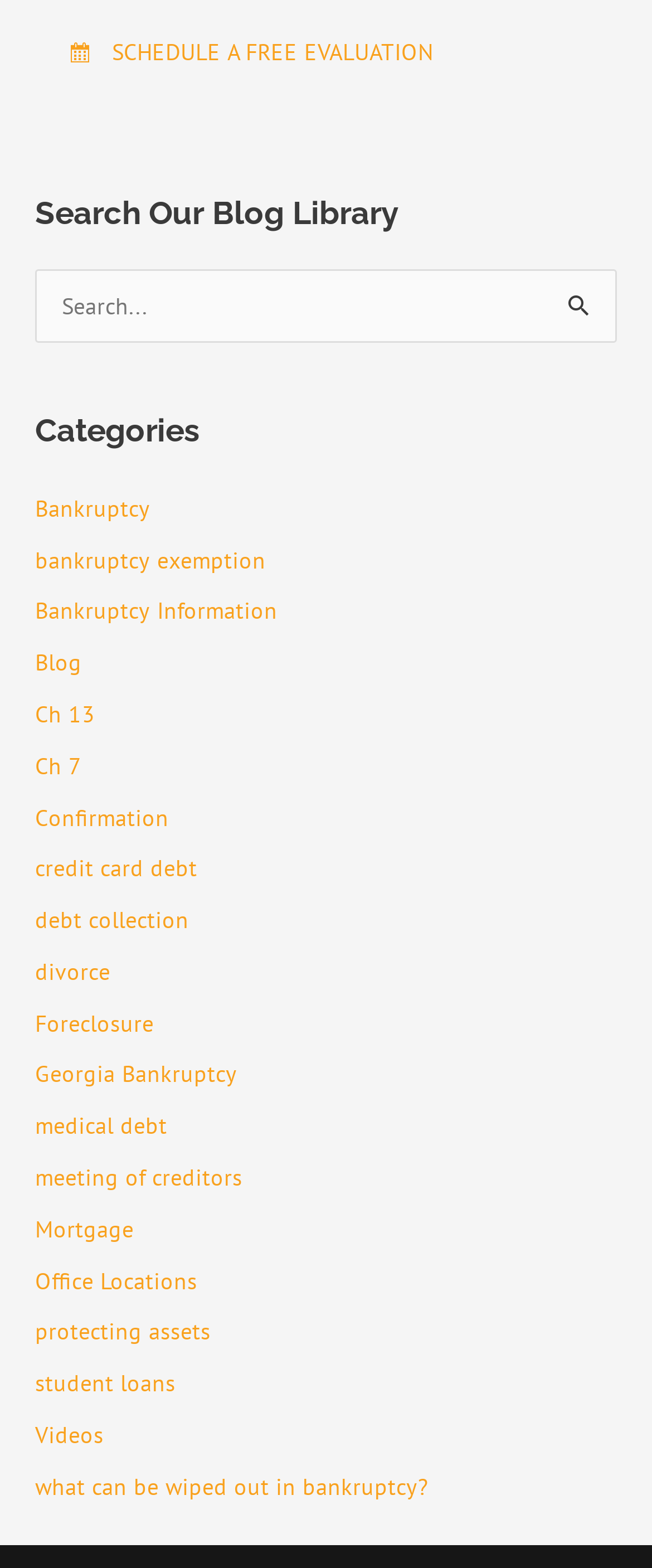Locate the bounding box coordinates of the region to be clicked to comply with the following instruction: "Click on the first social media link". The coordinates must be four float numbers between 0 and 1, in the form [left, top, right, bottom].

None